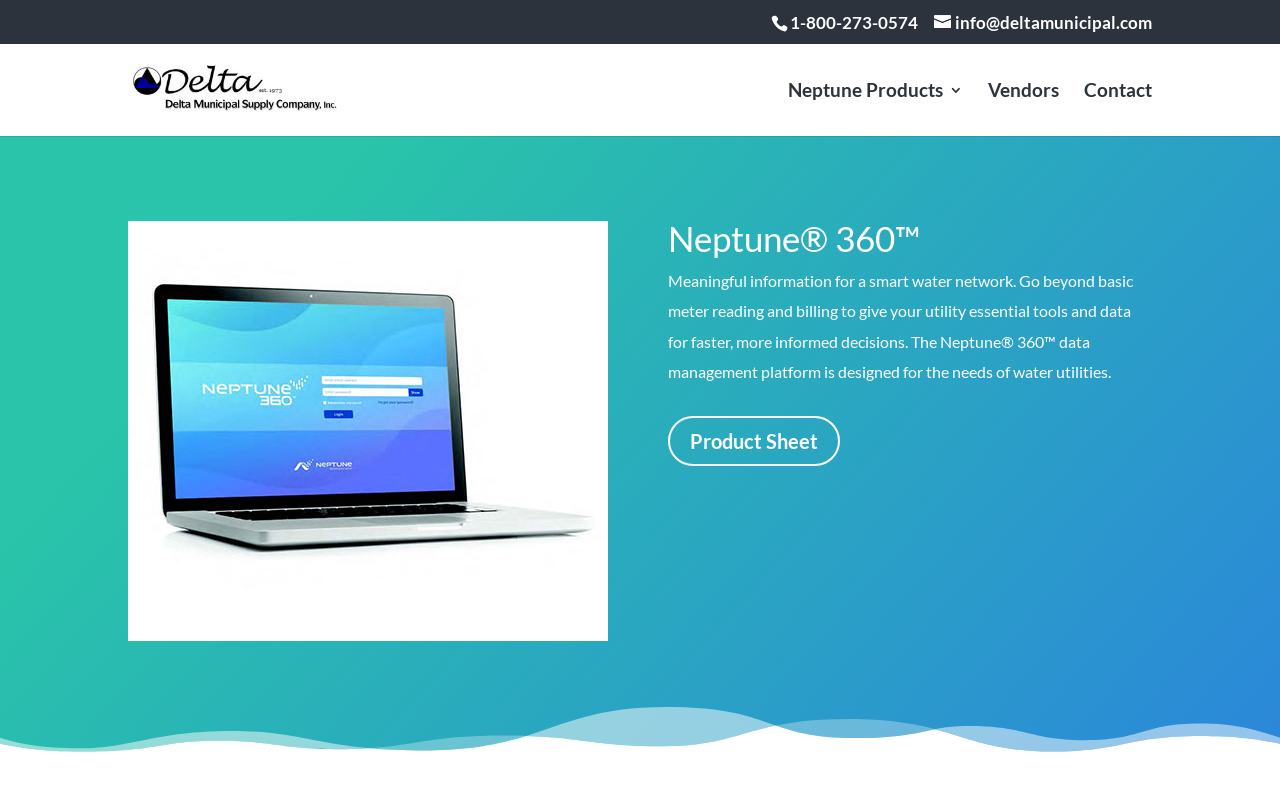Using a single word or phrase, answer the following question: 
What is the purpose of the Neptune 360 platform?

Data management for water utilities